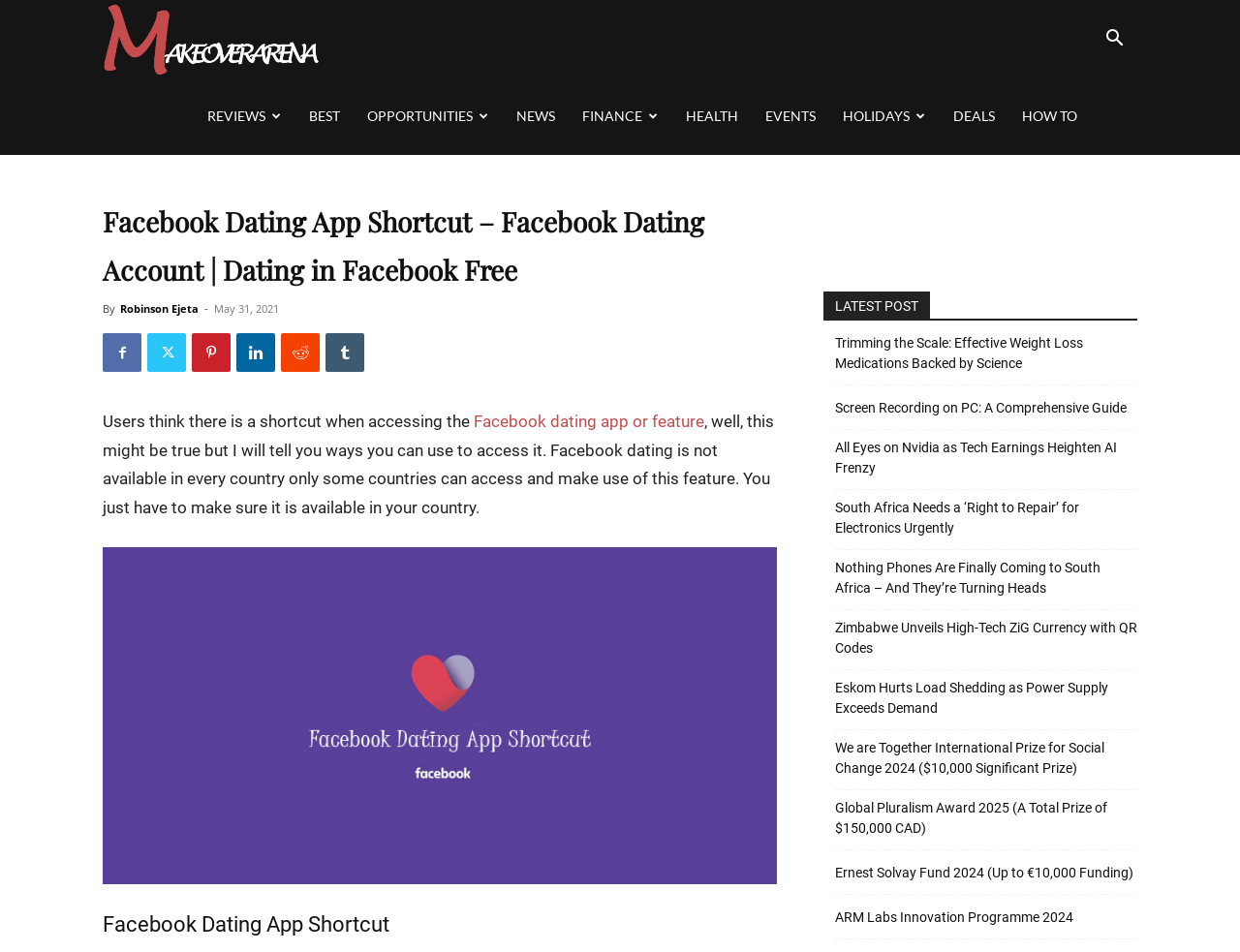Determine the bounding box coordinates for the clickable element required to fulfill the instruction: "Read Facebook Dating App Shortcut article". Provide the coordinates as four float numbers between 0 and 1, i.e., [left, top, right, bottom].

[0.083, 0.208, 0.627, 0.309]